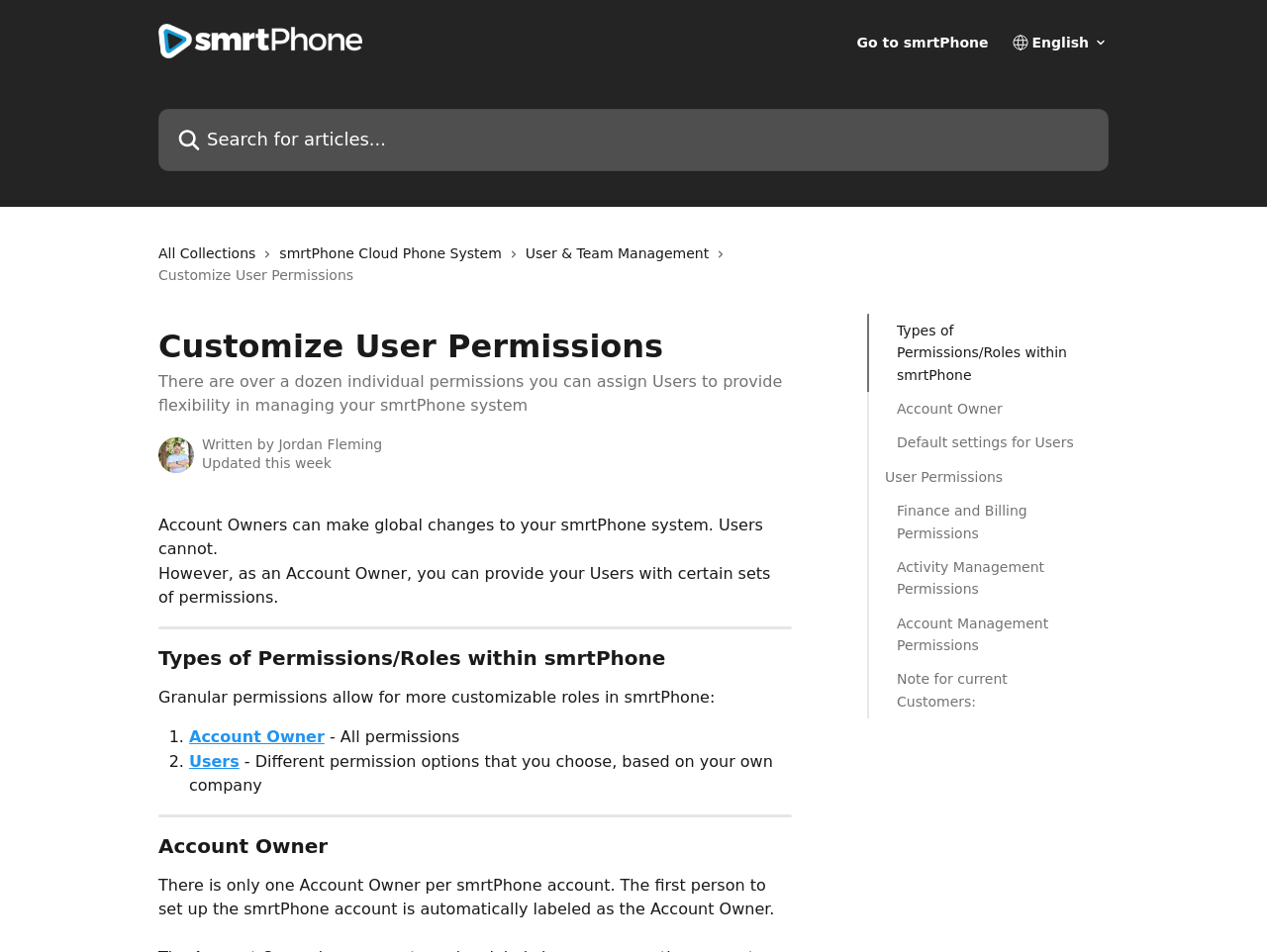Describe the webpage in detail, including text, images, and layout.

The webpage is about customizing user permissions in smrtPhone, a cloud phone system. At the top, there is a header section with a logo, a link to the smrtPhone Help Center, and a search bar. Below the header, there are several links to related articles, including "Types of Permissions/Roles within smrtPhone", "Account Owner", and "User Permissions".

On the left side, there is a navigation menu with links to "All Collections", "smrtPhone Cloud Phone System", and "User & Team Management". Each link has an accompanying icon.

The main content area has a heading "Customize User Permissions" and a brief description of the purpose of customizing user permissions. Below this, there is an image of an avatar, likely the author of the article, along with the author's name and the date the article was updated.

The main content is divided into sections, each with a heading and descriptive text. The first section explains the role of Account Owners and how they can provide Users with certain permissions. The second section has a heading "Types of Permissions/Roles within smrtPhone" and lists two types of permissions: Account Owner and Users, with brief descriptions of each.

Throughout the page, there are several images, including icons and an avatar, and a few horizontal separators to divide the content into sections.